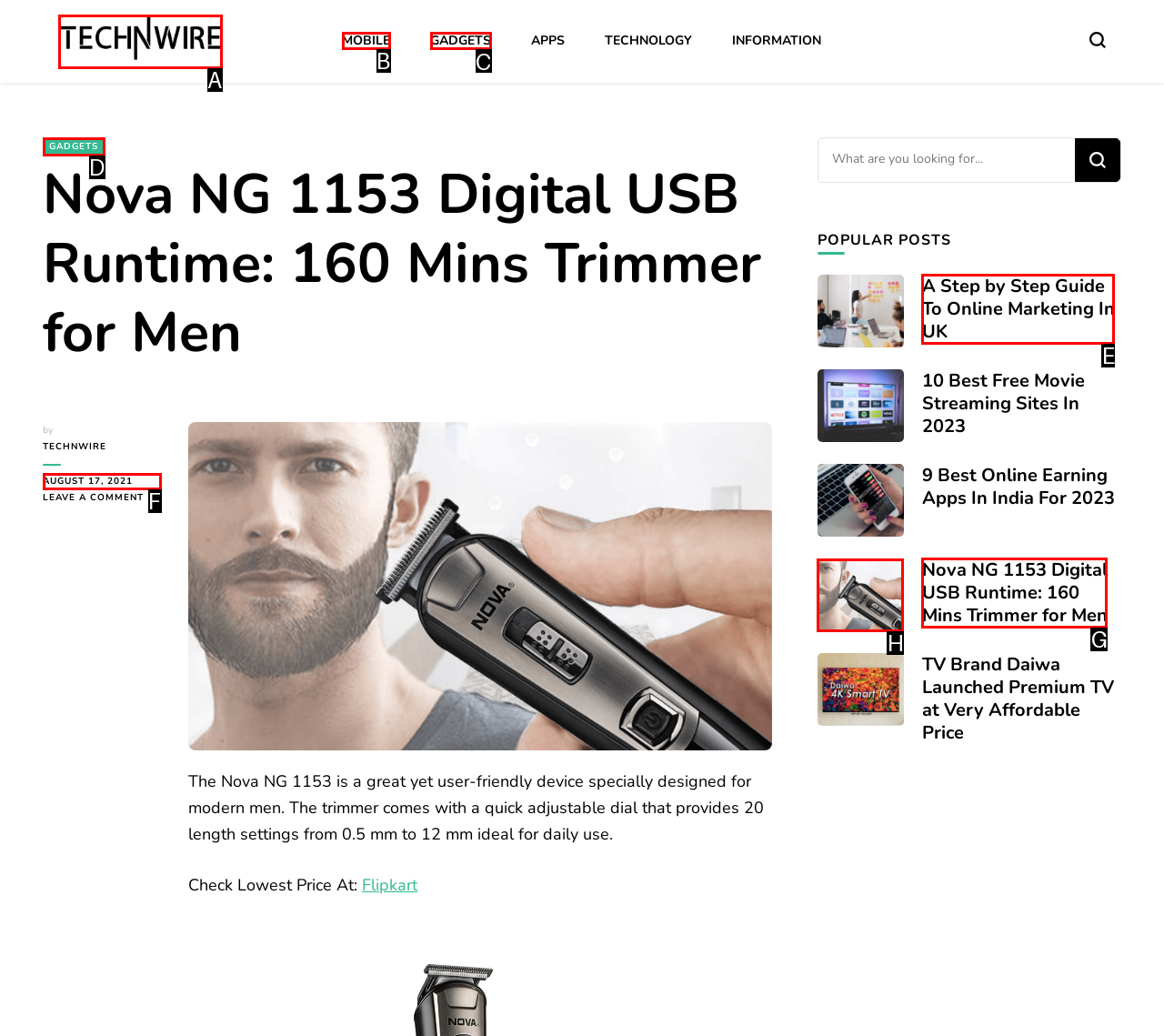Identify the HTML element to select in order to accomplish the following task: Click on the 'EXTRAS' link
Reply with the letter of the chosen option from the given choices directly.

None